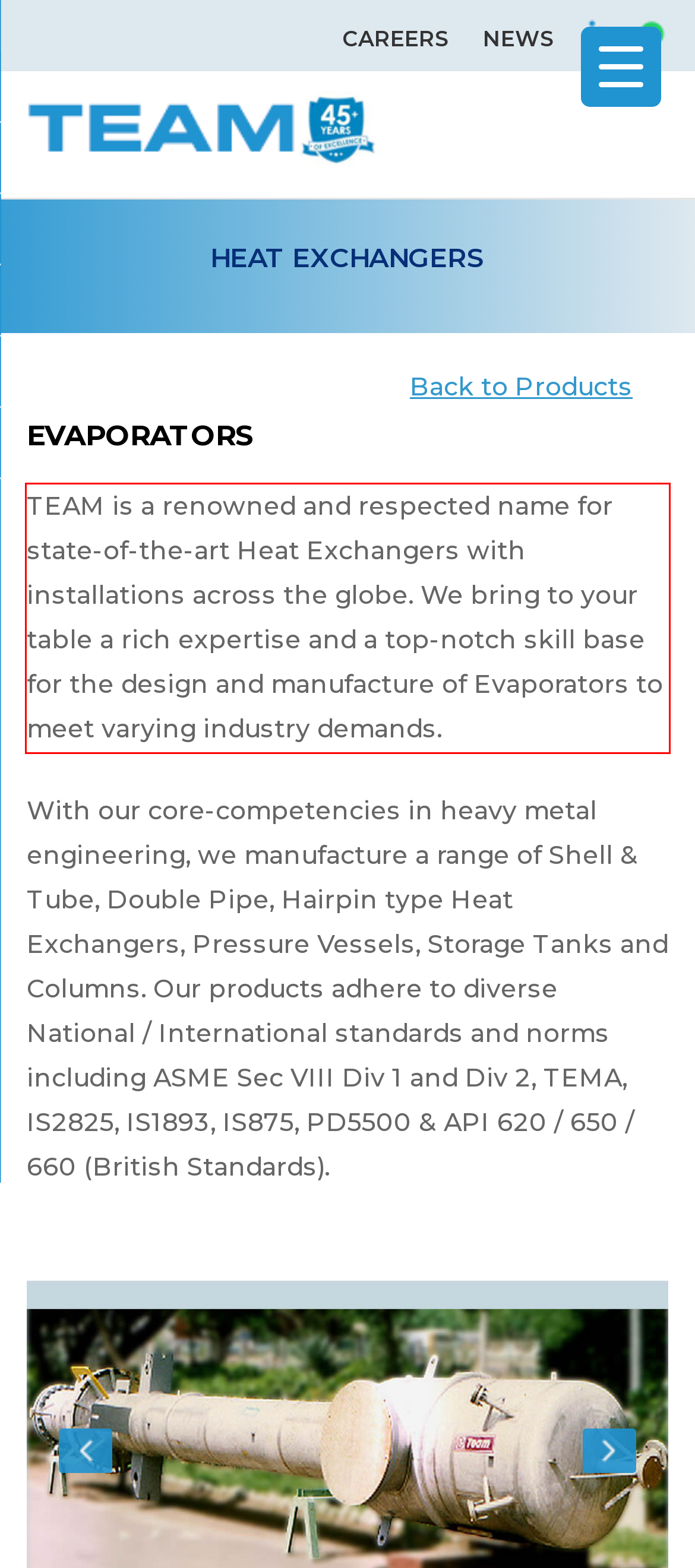Using the webpage screenshot, recognize and capture the text within the red bounding box.

TEAM is a renowned and respected name for state-of-the-art Heat Exchangers with installations across the globe. We bring to your table a rich expertise and a top-notch skill base for the design and manufacture of Evaporators to meet varying industry demands.